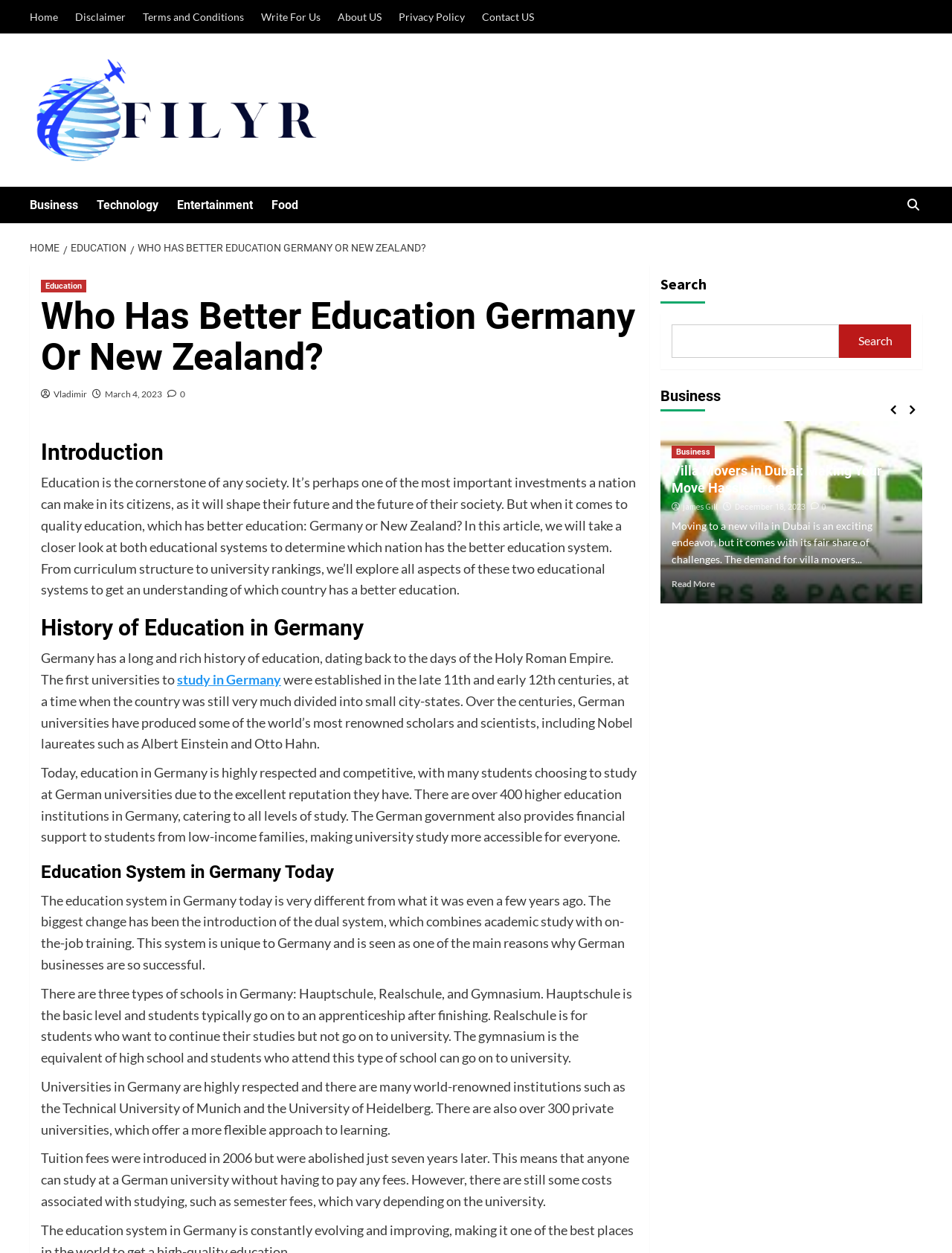Indicate the bounding box coordinates of the element that needs to be clicked to satisfy the following instruction: "Click on the 'Write For Us' link". The coordinates should be four float numbers between 0 and 1, i.e., [left, top, right, bottom].

[0.266, 0.0, 0.345, 0.027]